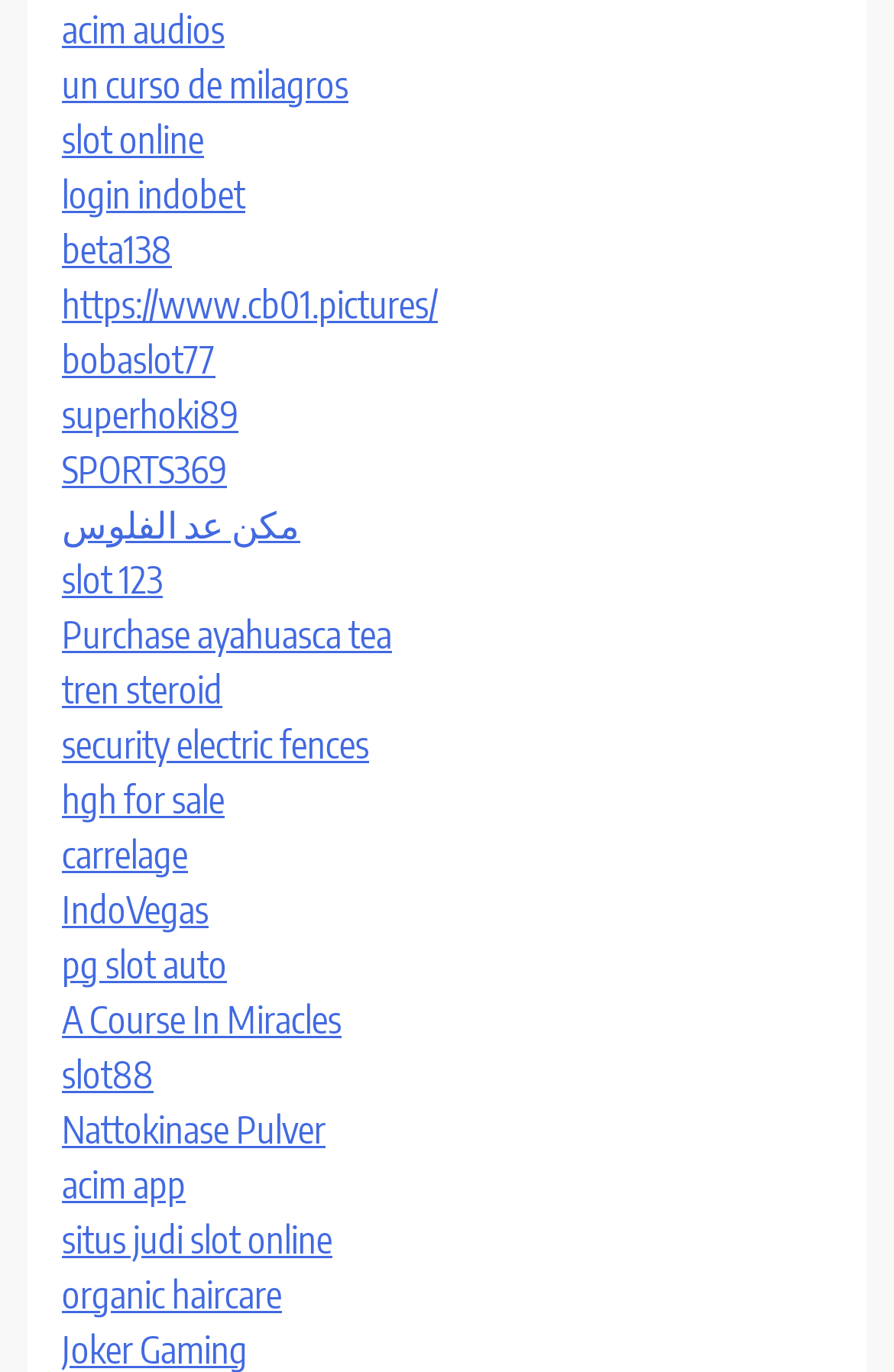Is there a link to purchase a product?
Please provide a single word or phrase as the answer based on the screenshot.

Yes